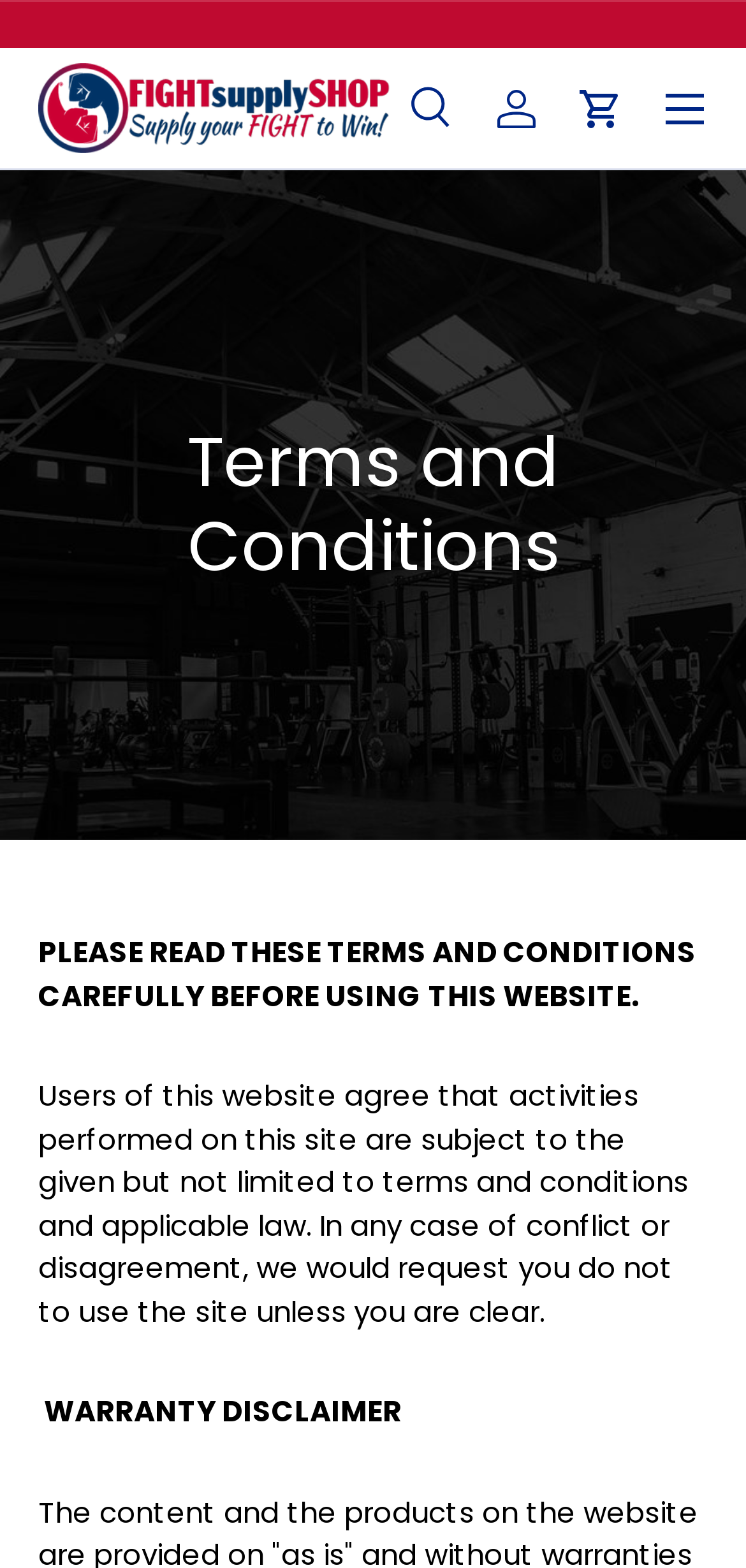What is the name of the website?
Look at the image and provide a detailed response to the question.

The name of the website can be found in the link element with the text 'FIGHTsupplySHOP - Supply Your FIGHT to Win!' which is located at the top of the webpage.